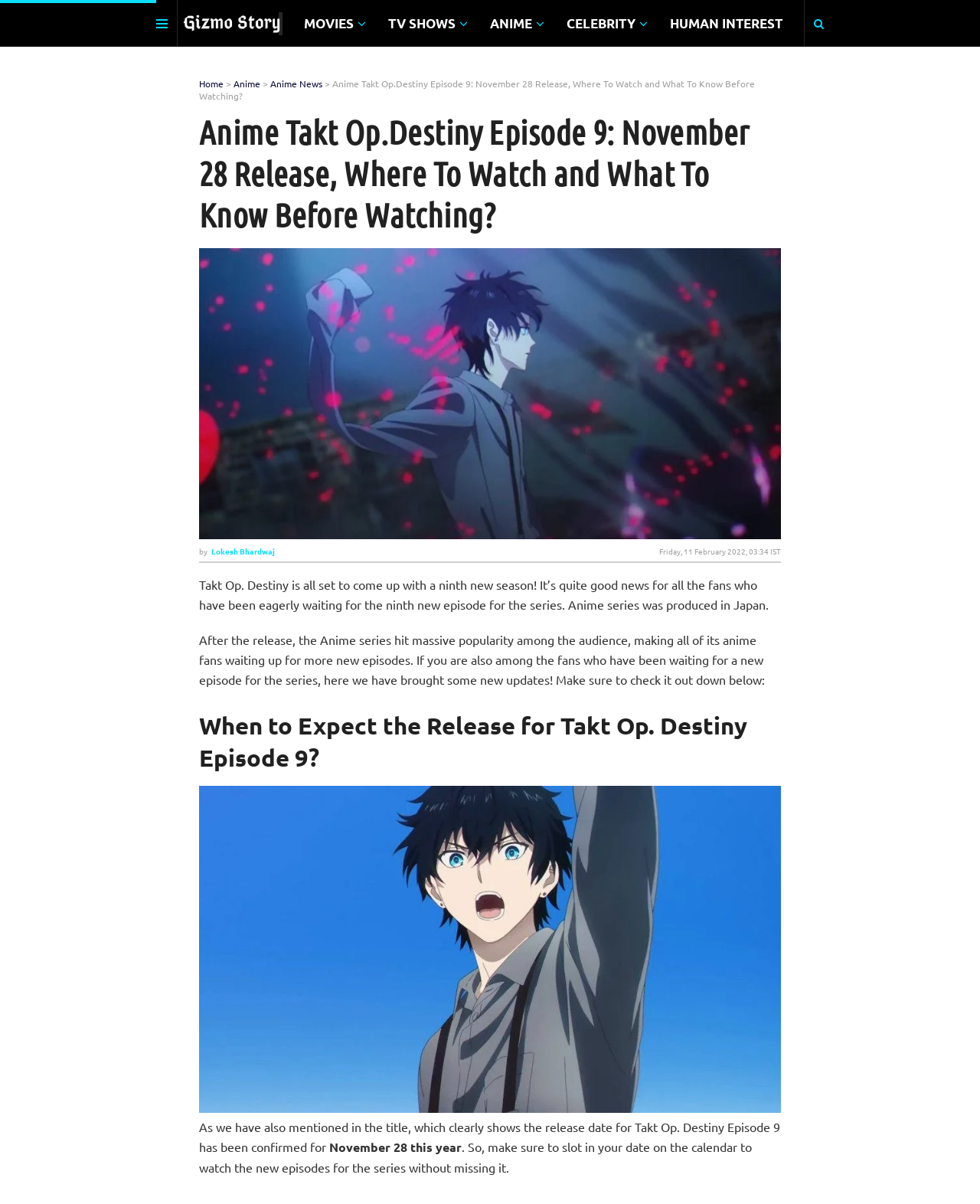Show the bounding box coordinates of the element that should be clicked to complete the task: "Click on the 'Anime' link".

[0.238, 0.064, 0.266, 0.074]